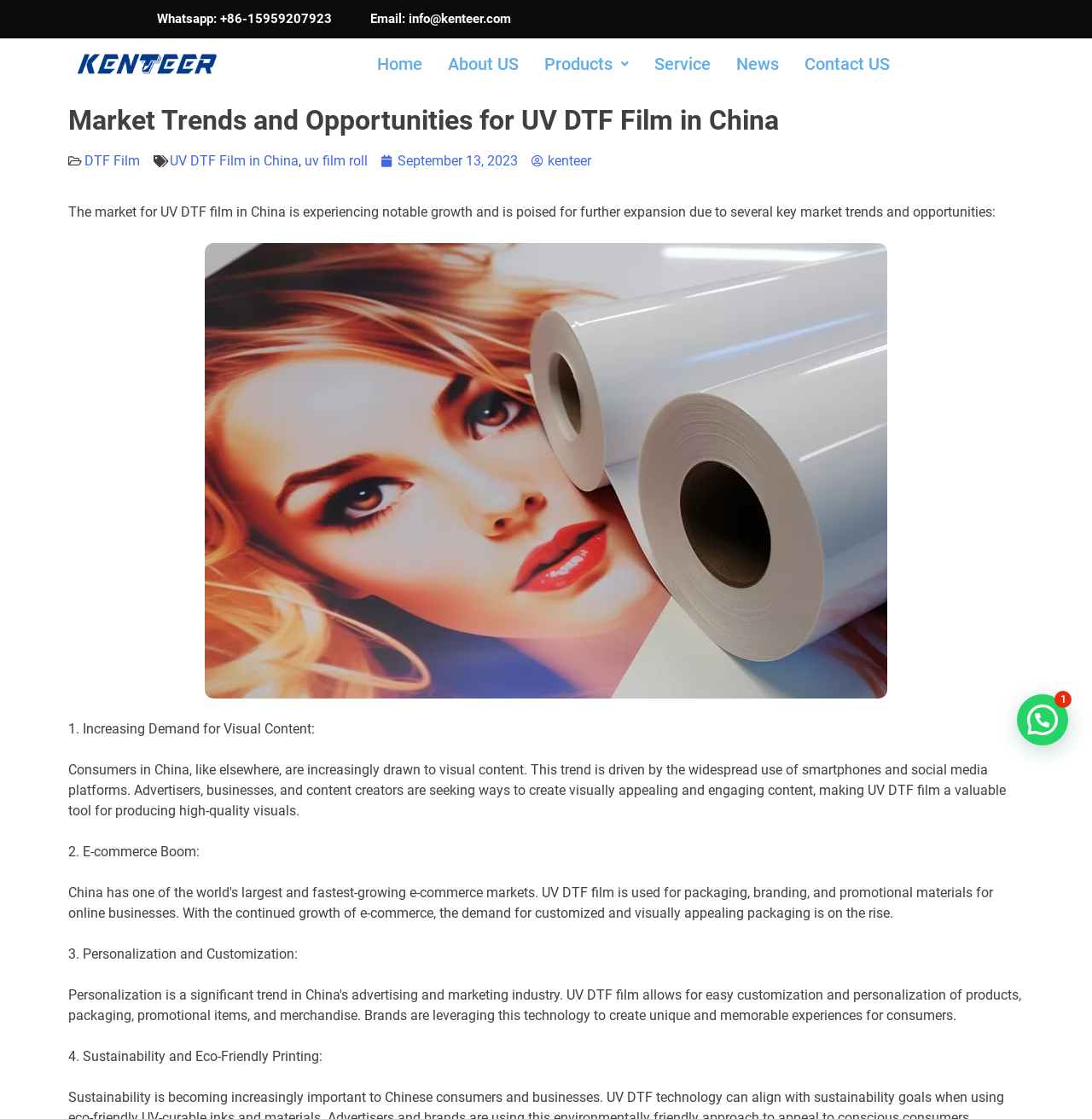Can you provide the bounding box coordinates for the element that should be clicked to implement the instruction: "Learn more about UV DTF Film in China"?

[0.155, 0.136, 0.273, 0.151]